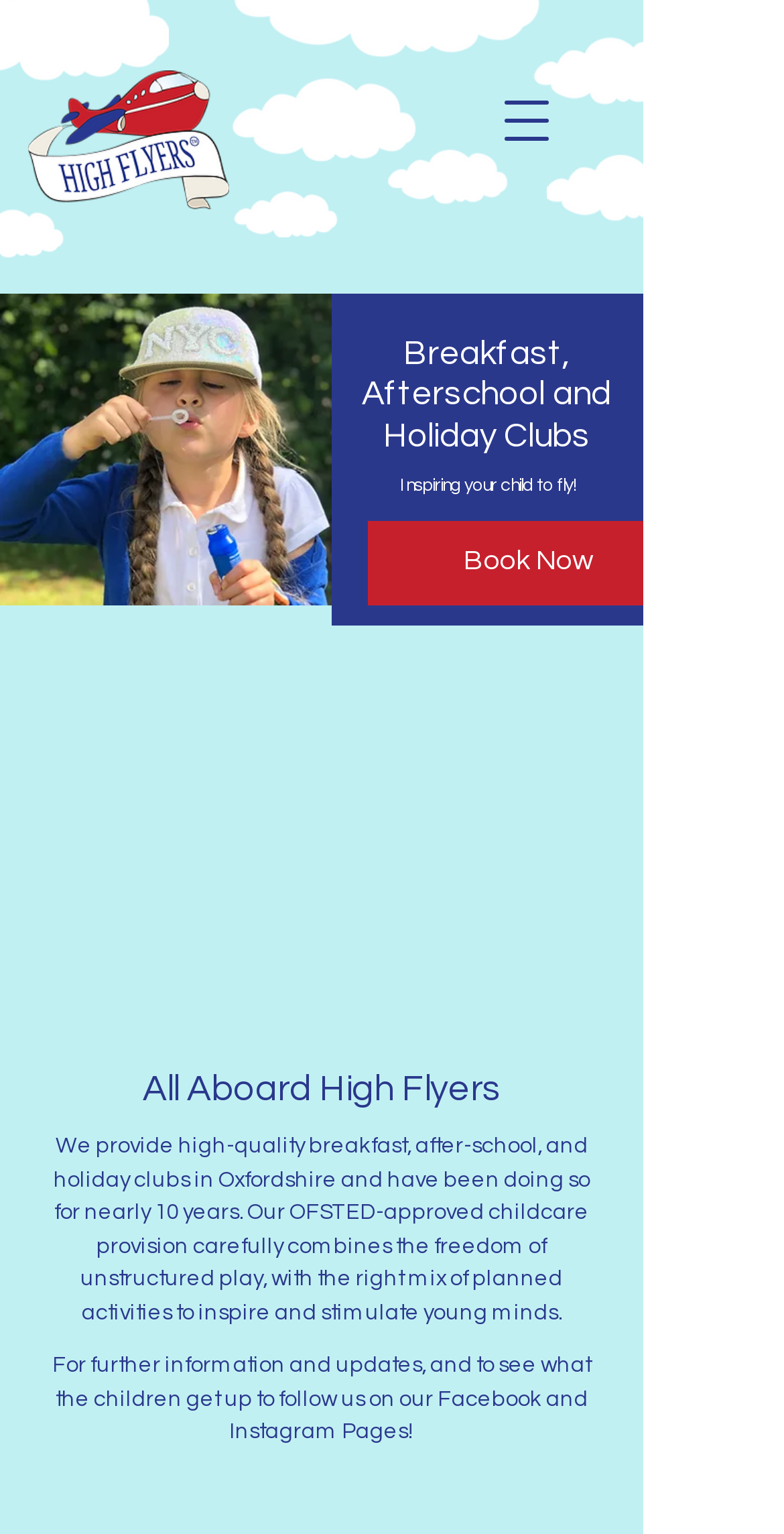Generate a comprehensive description of the webpage.

The webpage is about High Flyers Oxford, a childcare service provider in Oxfordshire. At the top left corner, there is a logo image, and next to it, there is a button to open the navigation menu. On the top right side, there are three identical images, possibly representing the service's content.

Below the top section, there is a large image taking up almost half of the screen, showcasing a happy child. Above this image, there is a heading that reads "Breakfast, Afterschool and Holiday Clubs", and a tagline "Inspiring your child to fly!" written in a smaller font. A "Book Now" link is placed to the right of the tagline.

Further down, there is a heading "All Aboard High Flyers" followed by a paragraph of text that describes the service's childcare provision, highlighting its OFSTED-approved status and the balance between unstructured play and planned activities. Below this text, there is another paragraph that invites visitors to follow the service's Facebook and Instagram pages for updates and to see what the children are up to.